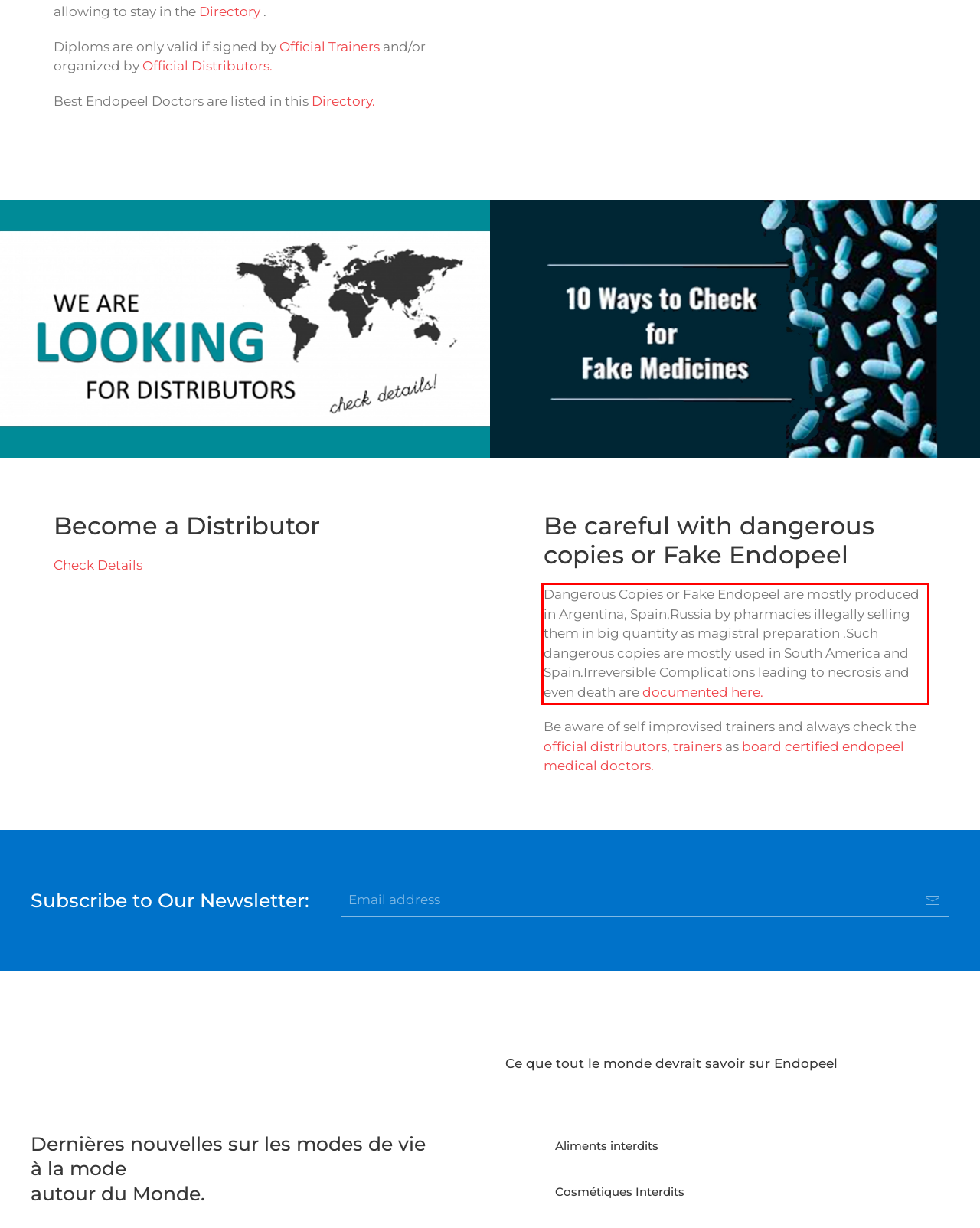Please analyze the screenshot of a webpage and extract the text content within the red bounding box using OCR.

Dangerous Copies or Fake Endopeel are mostly produced in Argentina, Spain,Russia by pharmacies illegally selling them in big quantity as magistral preparation .Such dangerous copies are mostly used in South America and Spain.Irreversible Complications leading to necrosis and even death are documented here.